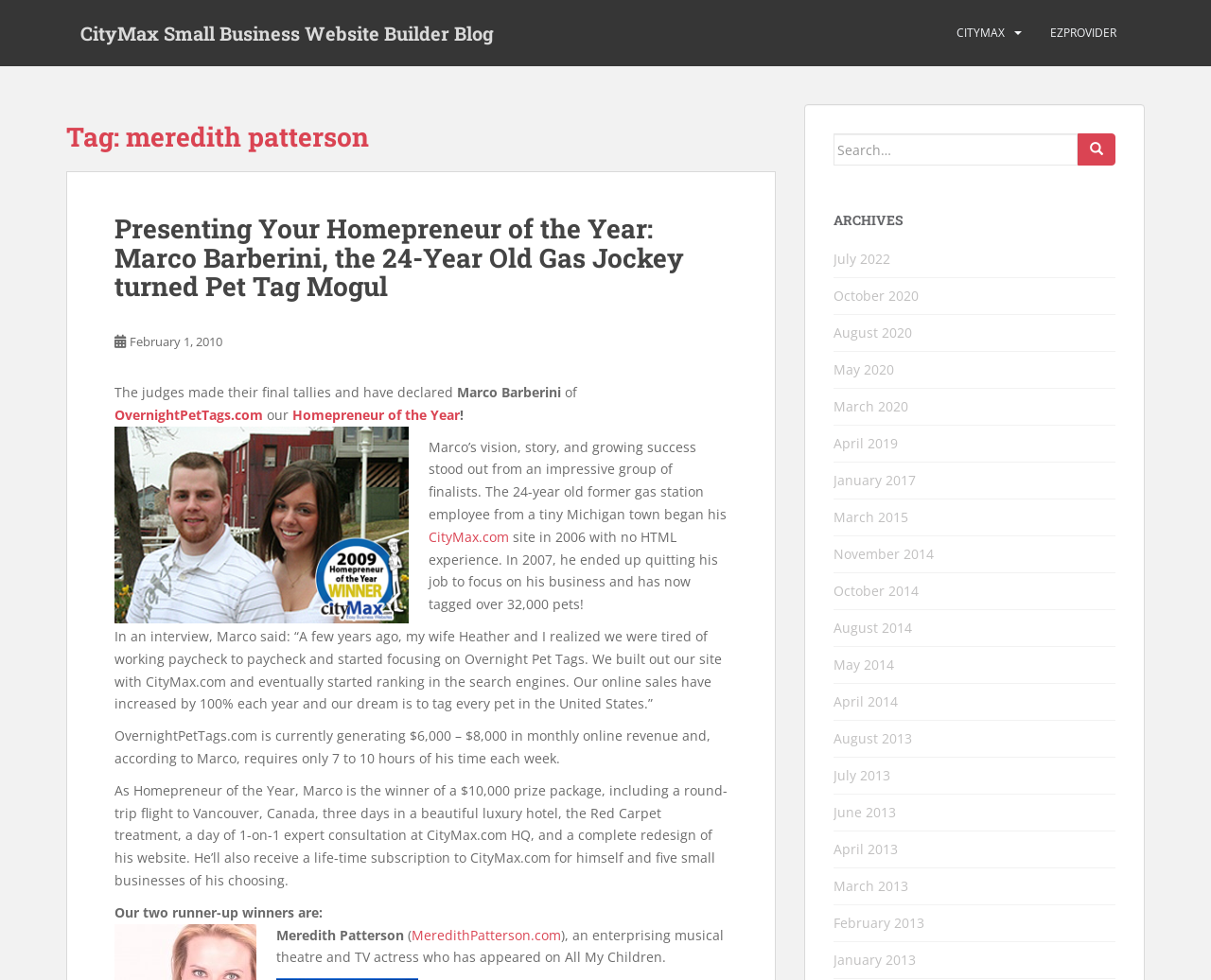Find the bounding box of the UI element described as follows: "Homepreneur of the Year".

[0.241, 0.414, 0.38, 0.432]